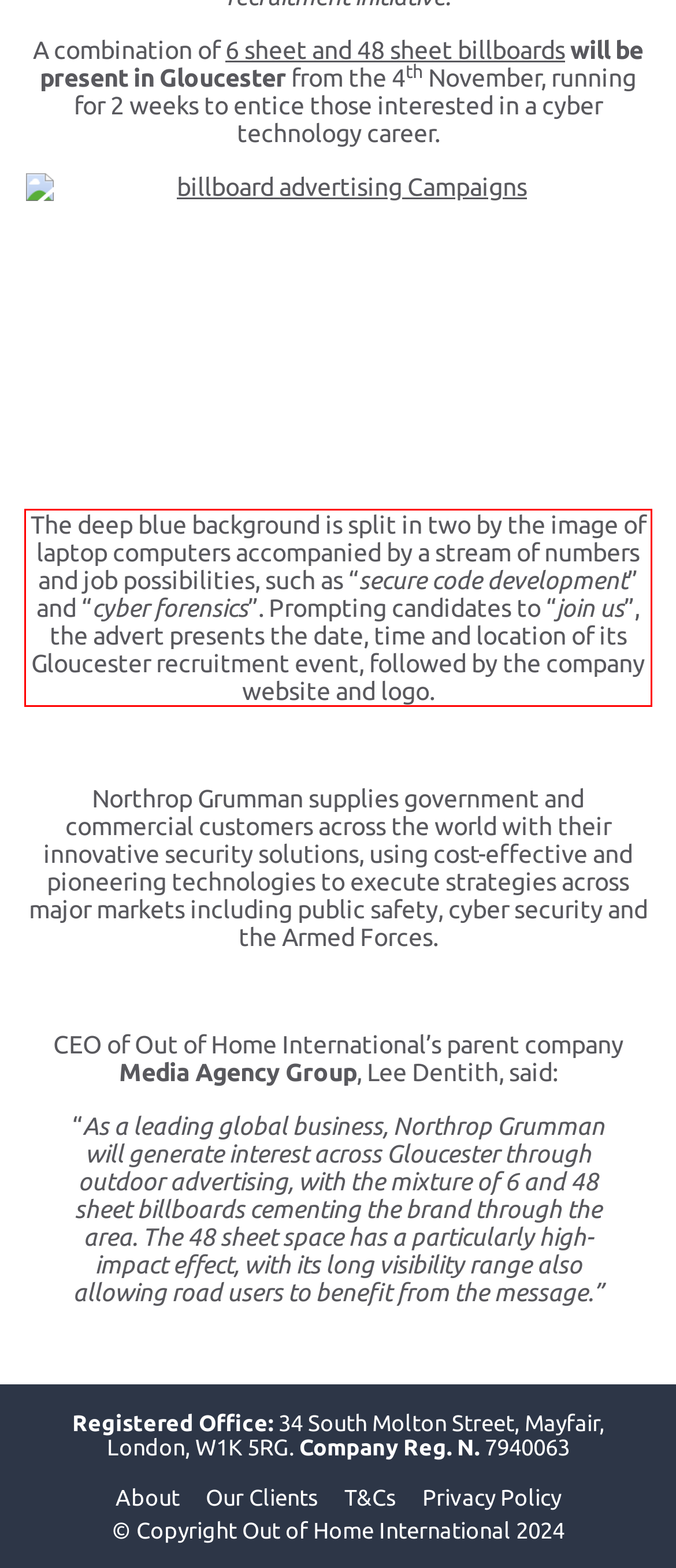From the given screenshot of a webpage, identify the red bounding box and extract the text content within it.

The deep blue background is split in two by the image of laptop computers accompanied by a stream of numbers and job possibilities, such as “secure code development” and “cyber forensics”. Prompting candidates to “join us”, the advert presents the date, time and location of its Gloucester recruitment event, followed by the company website and logo.